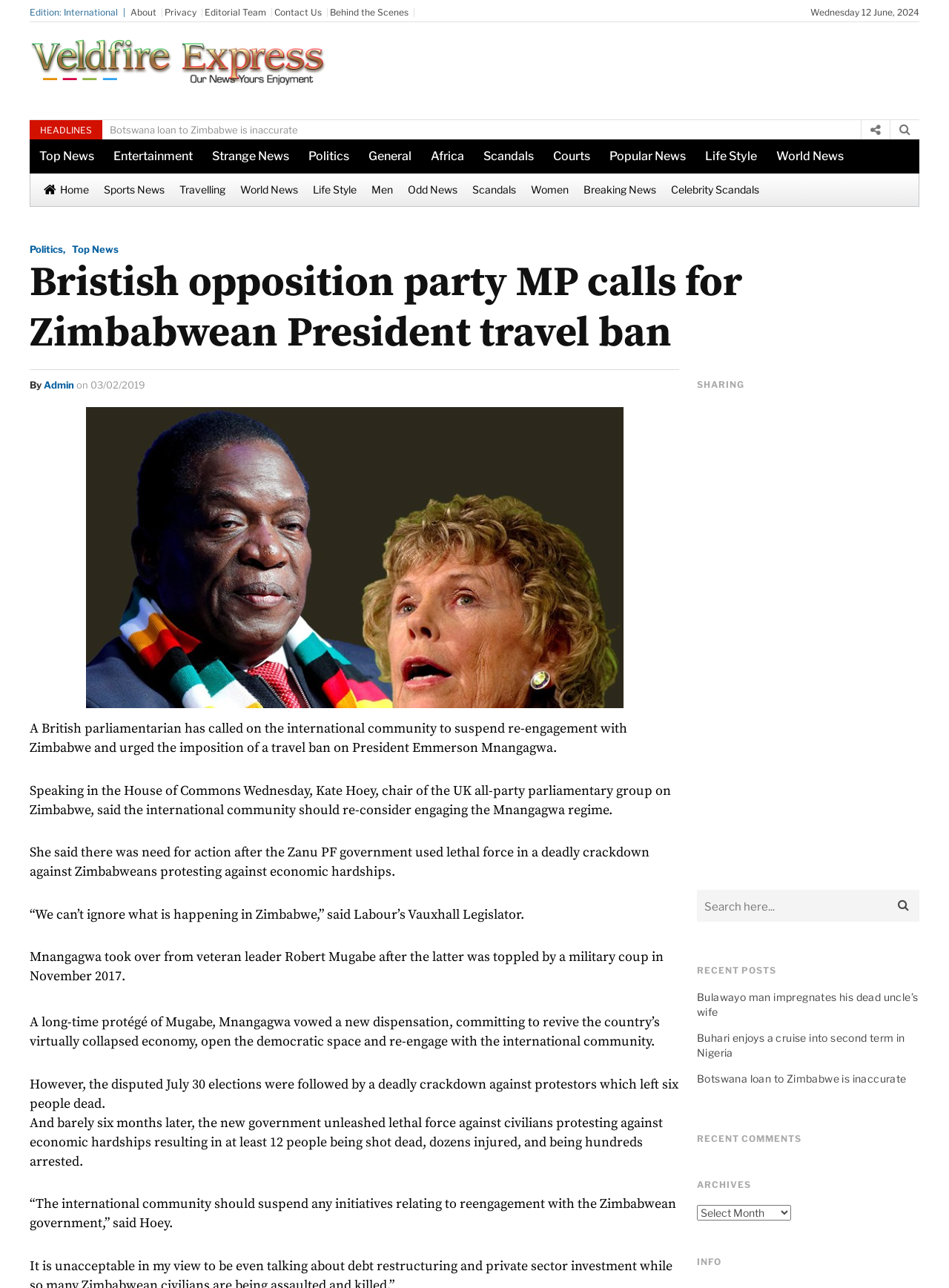Using the information from the screenshot, answer the following question thoroughly:
What is the date of the article?

I found the date of the article by looking at the text 'on 03/02/2019' which is located below the author's name 'Admin'.